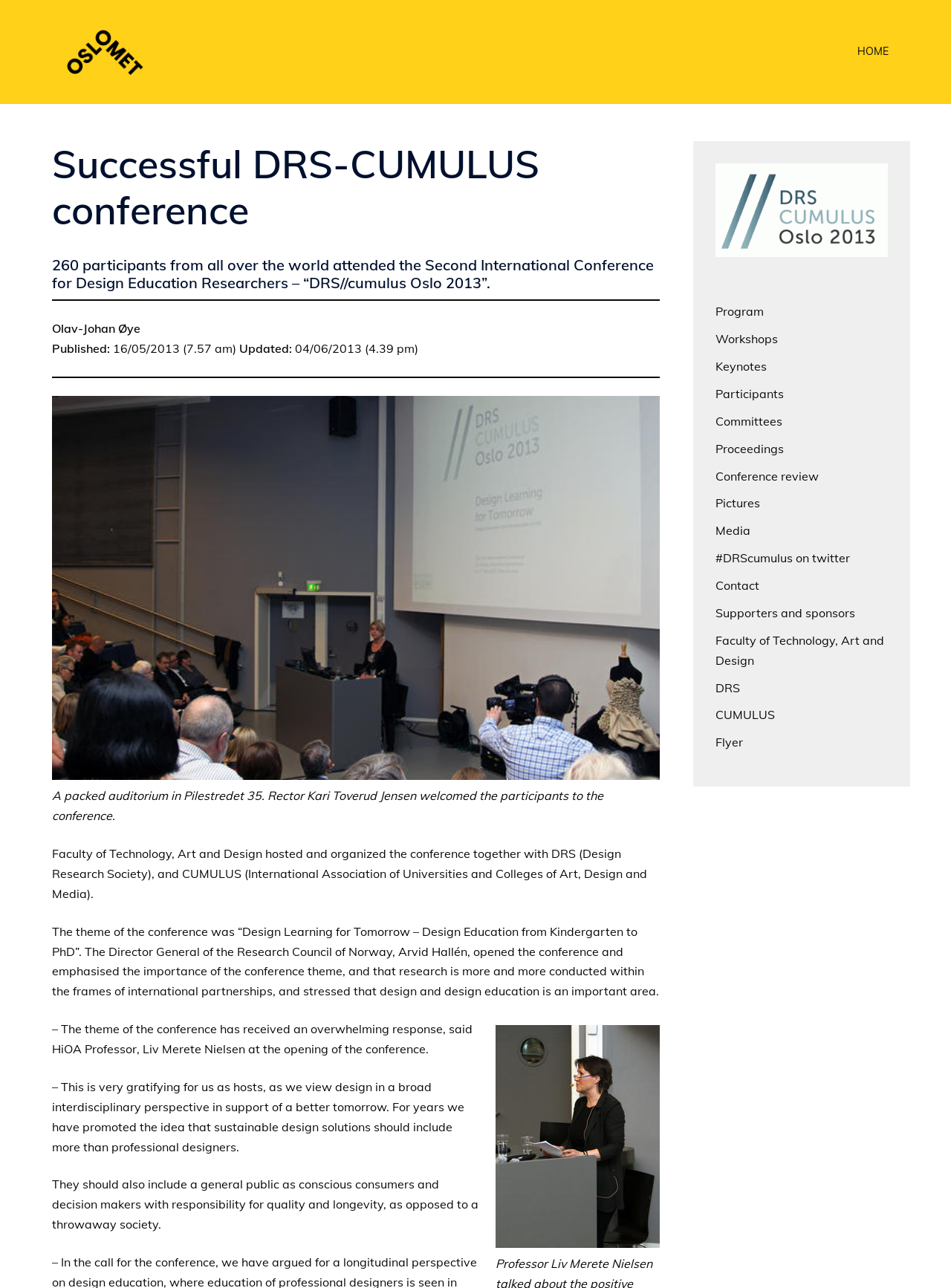Extract the bounding box coordinates of the UI element described: "YALLFEST". Provide the coordinates in the format [left, top, right, bottom] with values ranging from 0 to 1.

None